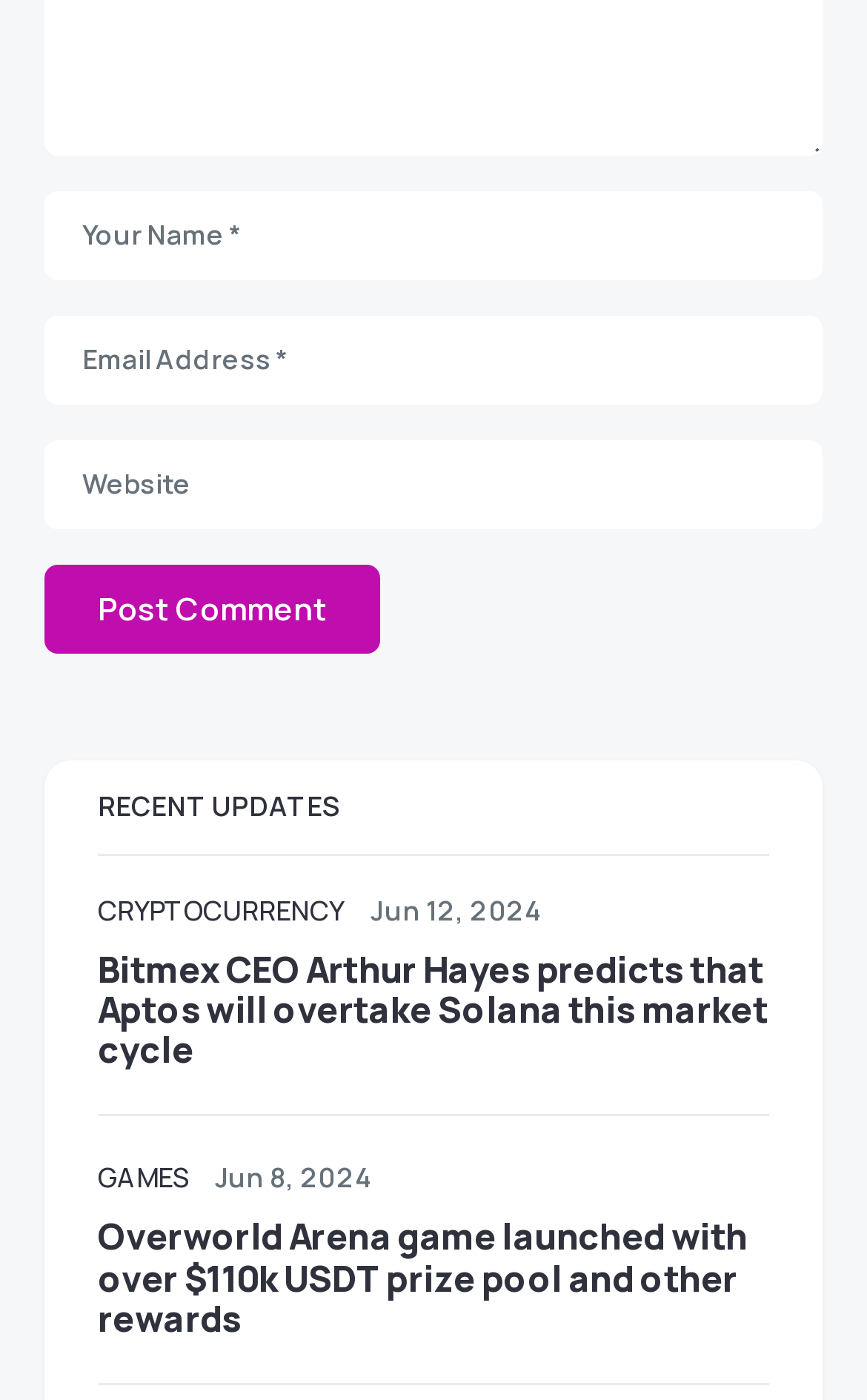What is the date of the second article?
By examining the image, provide a one-word or phrase answer.

Jun 8, 2024